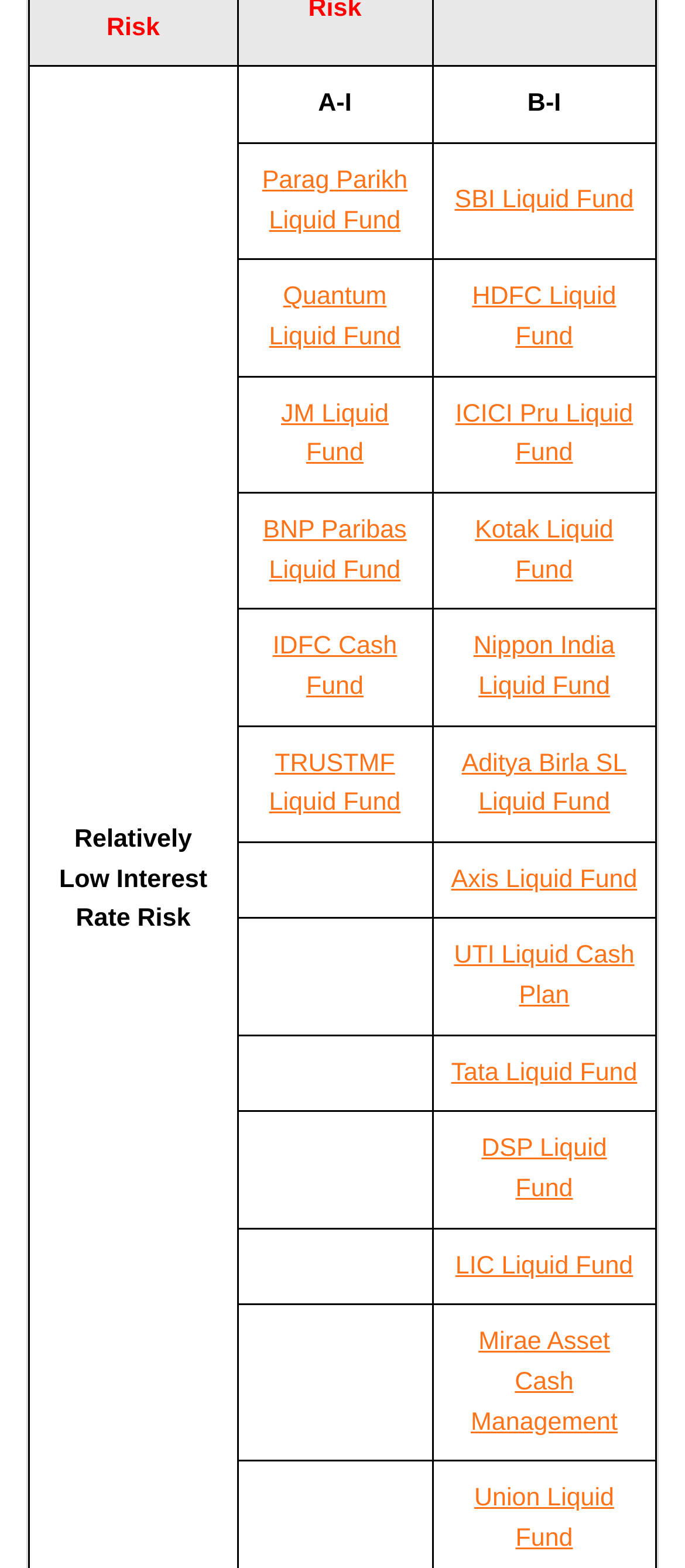Refer to the image and provide a thorough answer to this question:
How many funds are listed in the grid?

The grid consists of 10 rows, each containing 2 funds. Therefore, there are a total of 20 funds listed in the grid.